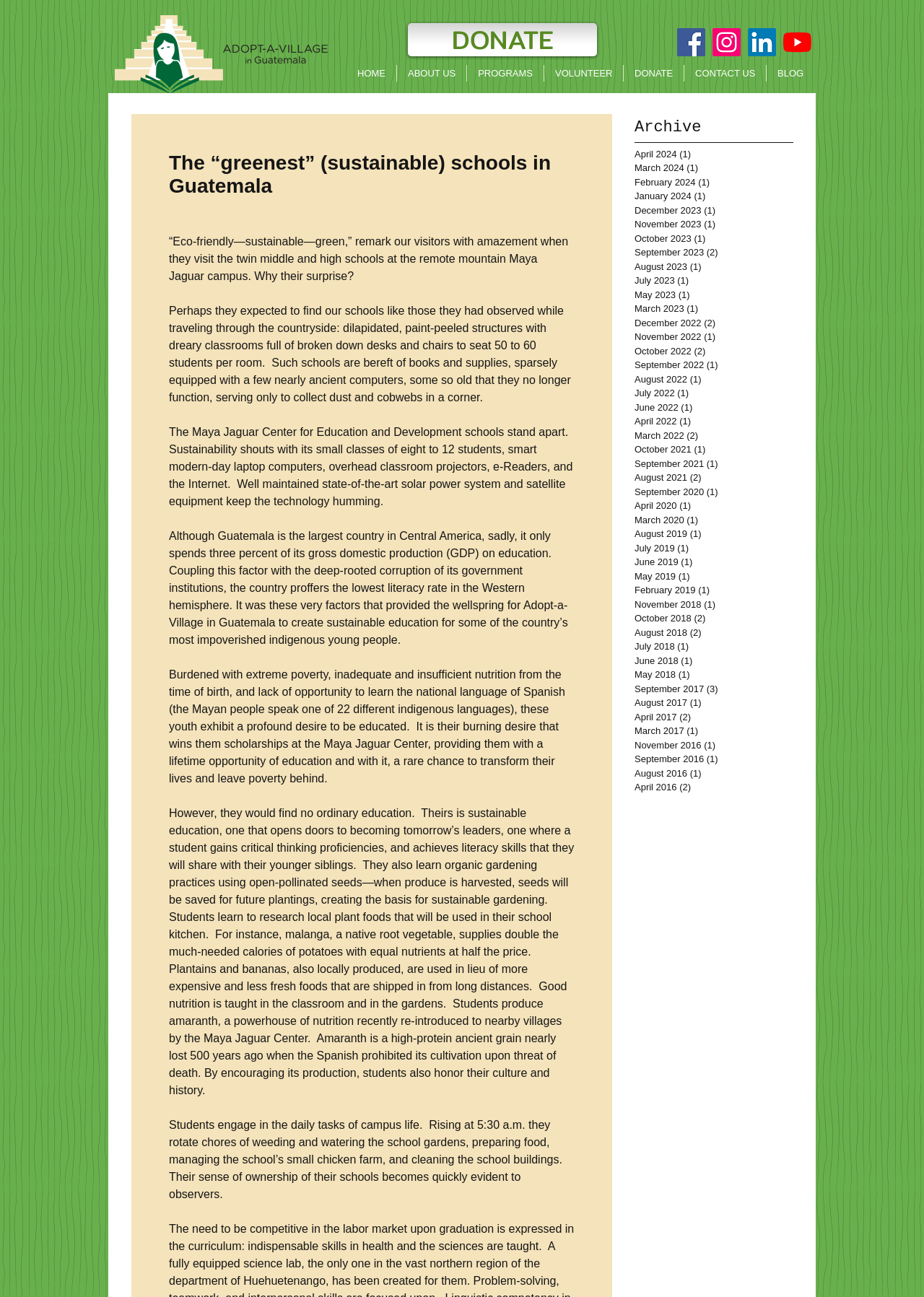Give a one-word or short-phrase answer to the following question: 
How many students are in each class?

8 to 12